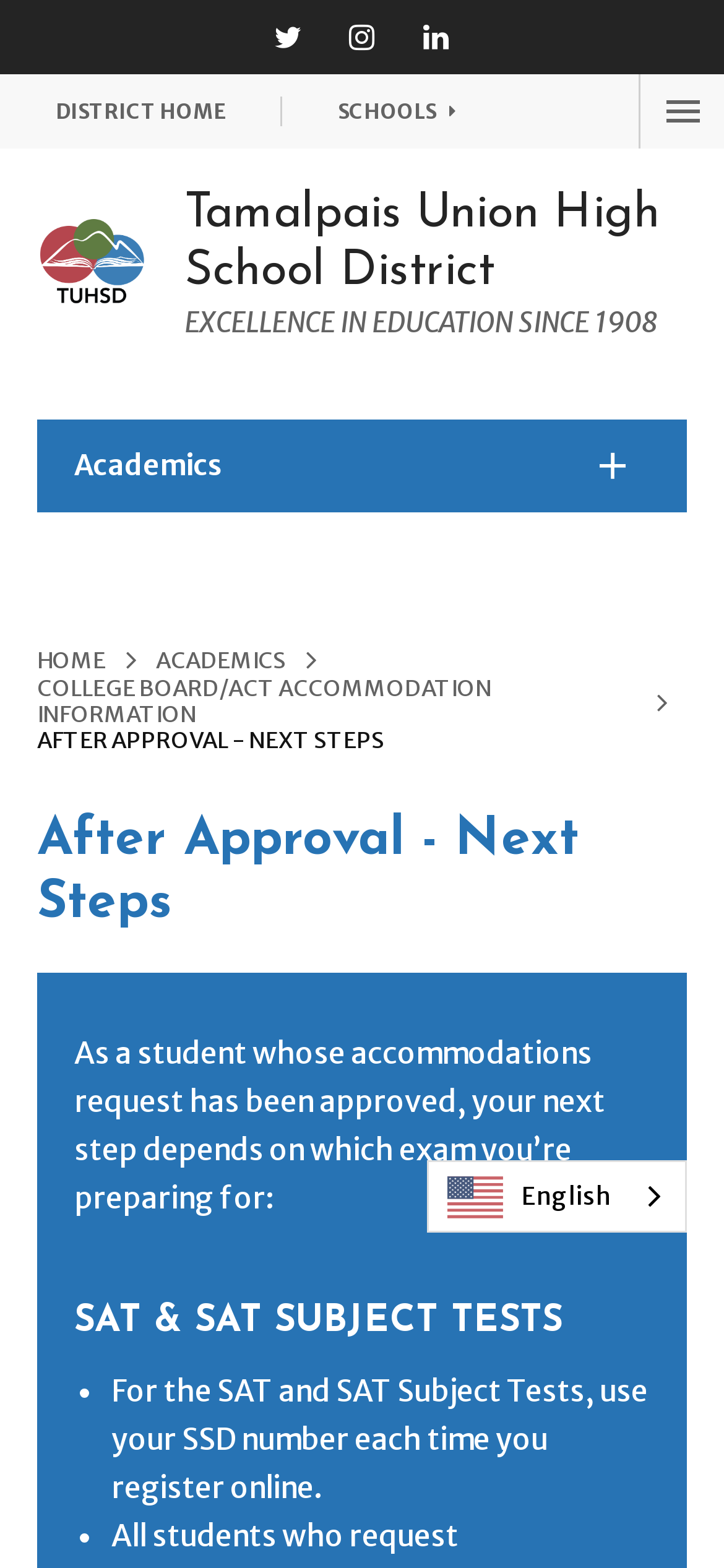Detail the various sections and features of the webpage.

The webpage is about the Tamalpais Union High School District, specifically the "After Approval - Next Steps" page. At the top, there is a social media navigation section with links to Twitter, Instagram, and LinkedIn. Below that, there is a district navigation menu with a "DISTRICT HOME" menu item and a "SCHOOLS OPEN" button.

On the left side, there is a TUHSD logo with a link to the district's homepage. Next to it, there is a heading that reads "Tamalpais Union High School District" with a subtitle "EXCELLENCE IN EDUCATION SINCE 1908".

The main content of the page is divided into sections. The first section has a heading "Academics" with a toggle button to expand or collapse the navigation. Below that, there is a breadcrumb navigation section with links to "HOME", "ACADEMICS", and "COLLEGE BOARD/ACT ACCOMMODATION INFORMATION".

The main content of the page starts with a heading "After Approval - Next Steps" followed by a paragraph of text explaining the next steps for students whose accommodations requests have been approved. This is followed by a section with a heading "SAT & SAT SUBJECT TESTS" that provides information on what to do next for these exams. The section is formatted as a list with two bullet points.

At the bottom of the page, there is a language selection section with a combobox that allows users to select their preferred language. The current language is set to English.